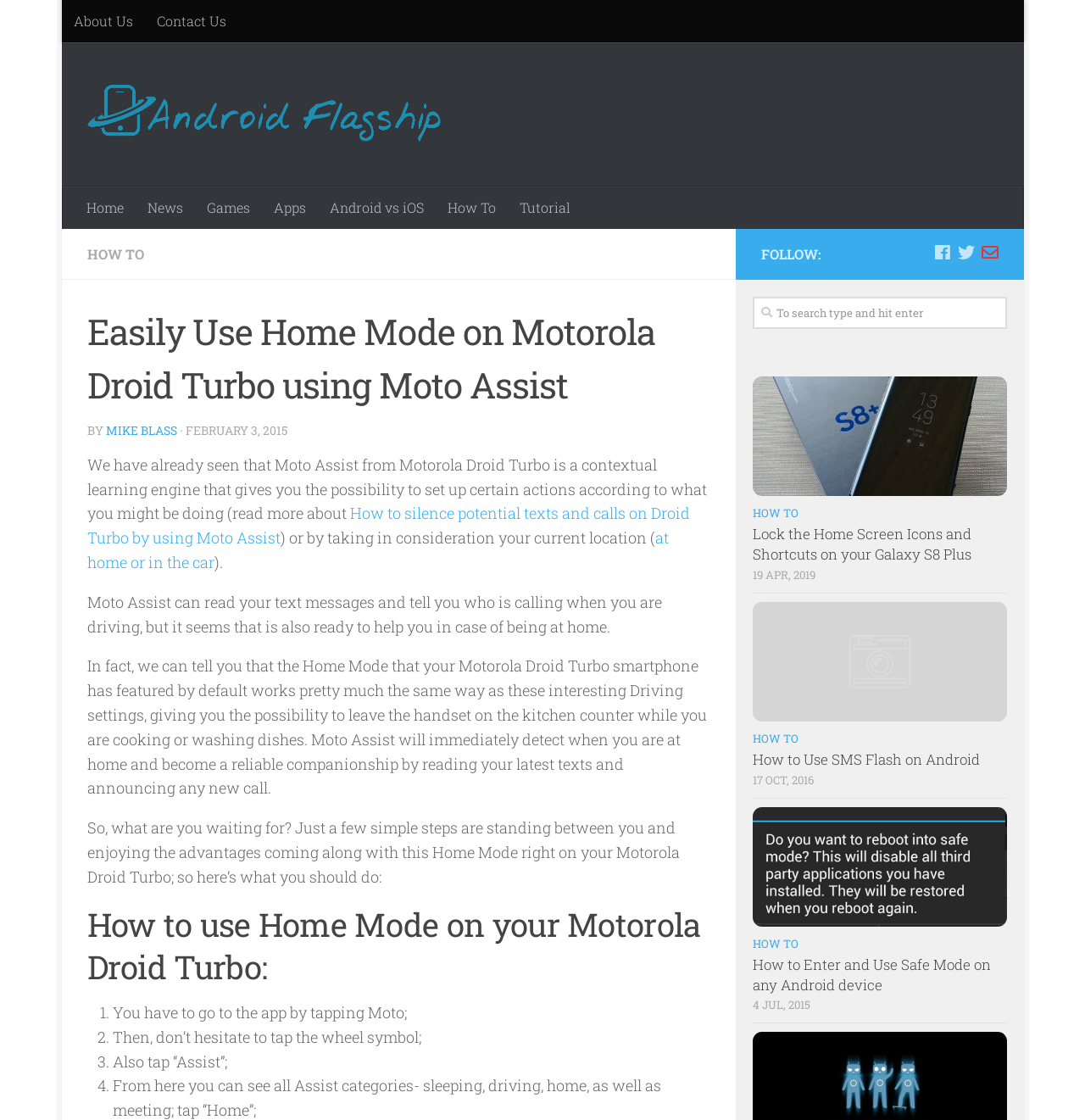What is the name of the smartphone featured in this article?
Give a detailed response to the question by analyzing the screenshot.

The article mentions 'Easily Use Home Mode on Motorola Droid Turbo using Moto Assist' in the heading, which indicates that the smartphone being referred to is the Motorola Droid Turbo.